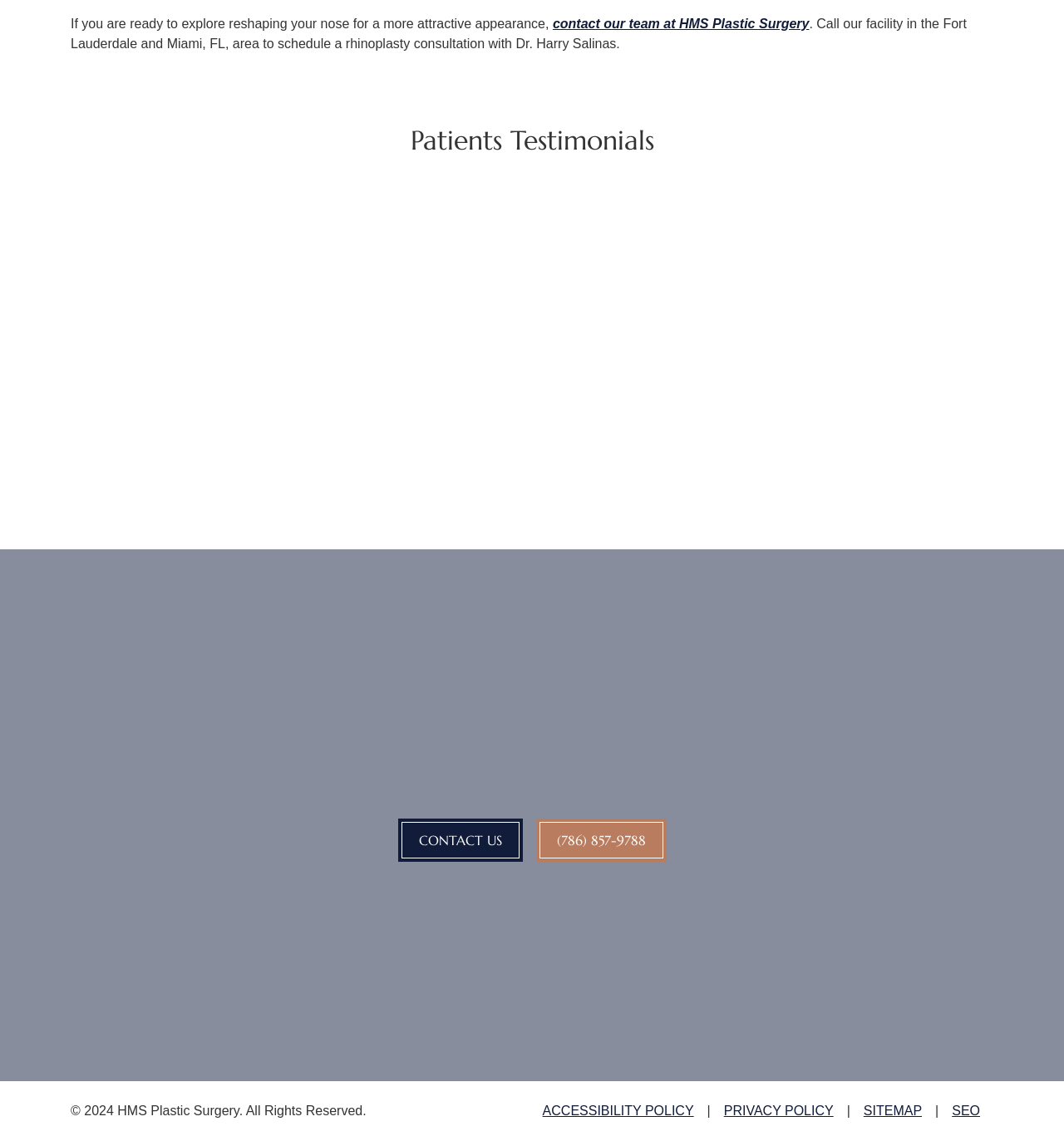Specify the bounding box coordinates of the element's area that should be clicked to execute the given instruction: "call us". The coordinates should be four float numbers between 0 and 1, i.e., [left, top, right, bottom].

[0.504, 0.717, 0.626, 0.755]